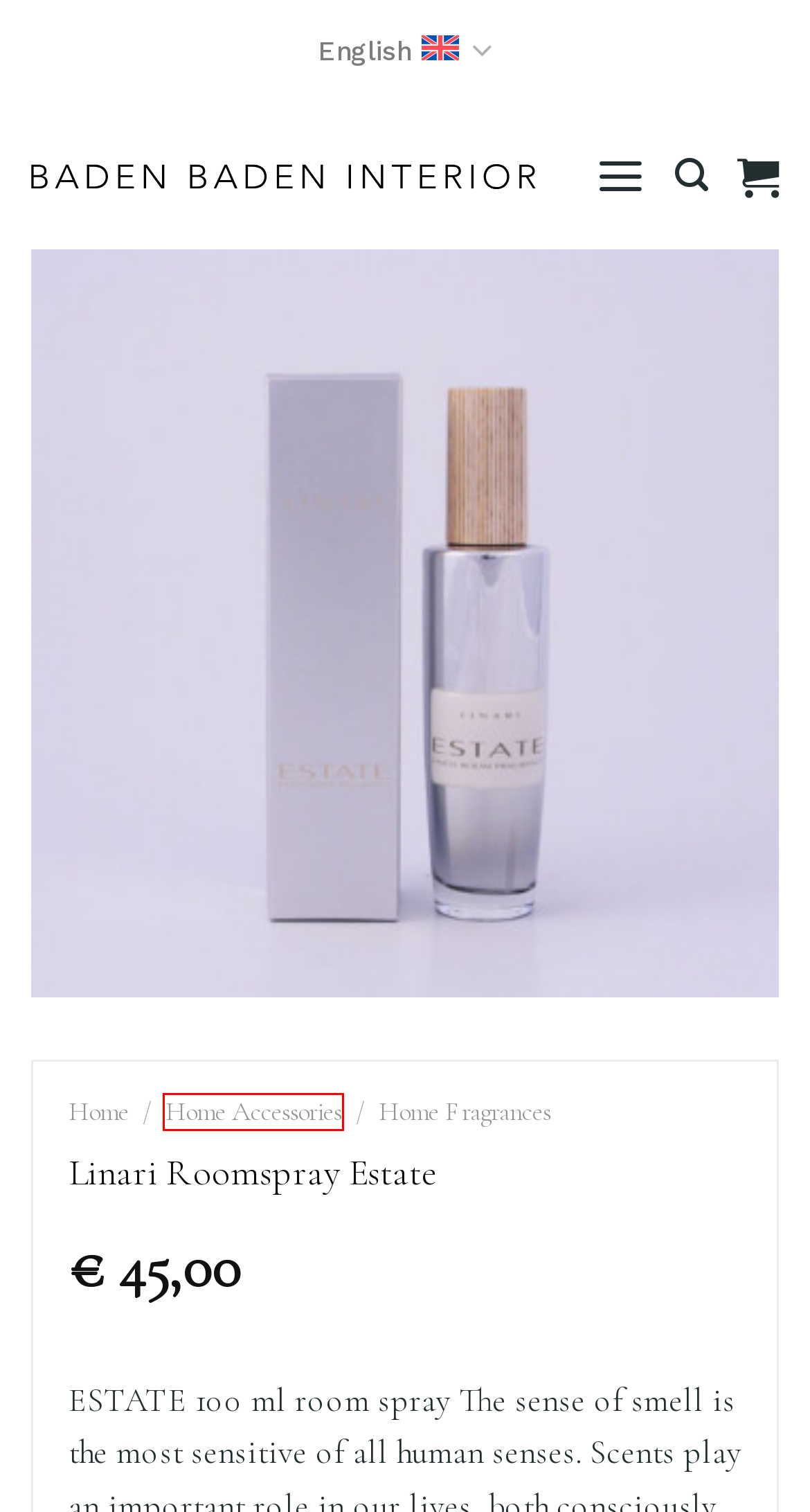Given a screenshot of a webpage with a red rectangle bounding box around a UI element, select the best matching webpage description for the new webpage that appears after clicking the highlighted element. The candidate descriptions are:
A. Home Fragrances Archieven - Baden Baden Interior
B. Home Accessories Archieven - Baden Baden Interior
C. Outdoor Archieven - Baden Baden Interior
D. Exclusieve Luxe Badkamers, Kranen & Italiaanse Merken | Baden Baden
E. Portfolio - Baden Baden Interior
F. Shoppingcart - Baden Baden Interior
G. Door Fittings Archieven - Baden Baden Interior
H. Bathroom Archieven - Baden Baden Interior

B